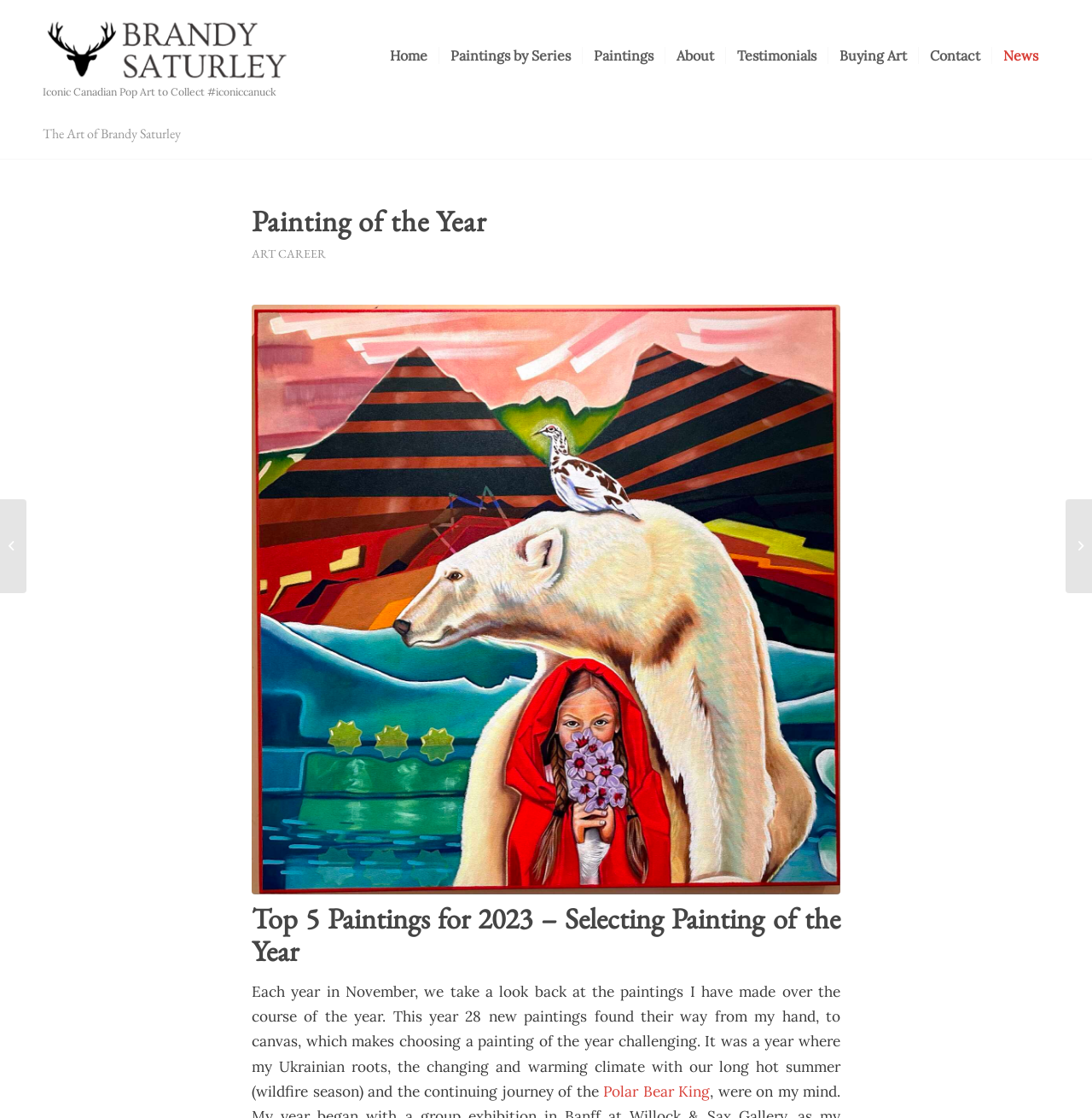Please specify the bounding box coordinates of the element that should be clicked to execute the given instruction: 'Go to the Home page'. Ensure the coordinates are four float numbers between 0 and 1, expressed as [left, top, right, bottom].

[0.347, 0.0, 0.402, 0.099]